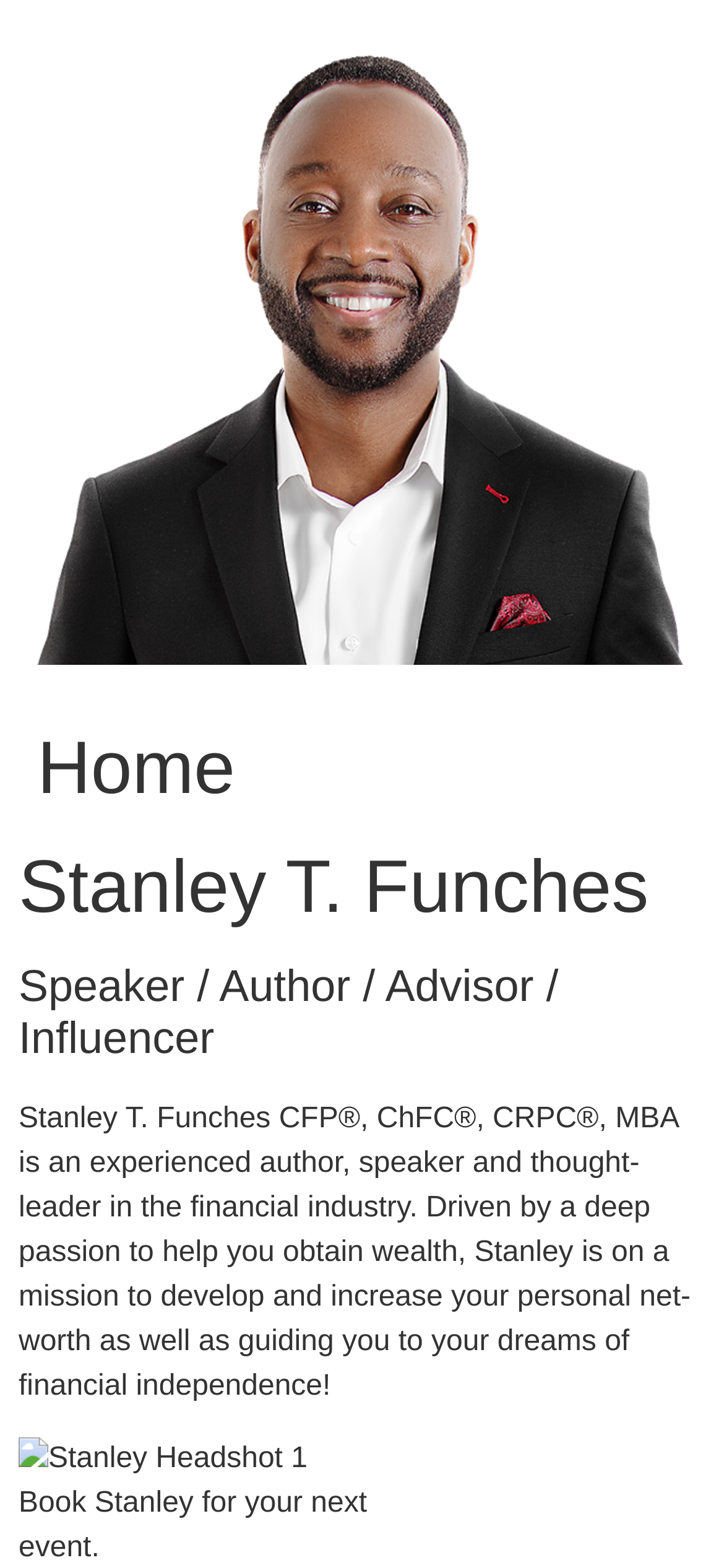Provide a brief response to the question below using a single word or phrase: 
What is Stanley's educational background?

MBA